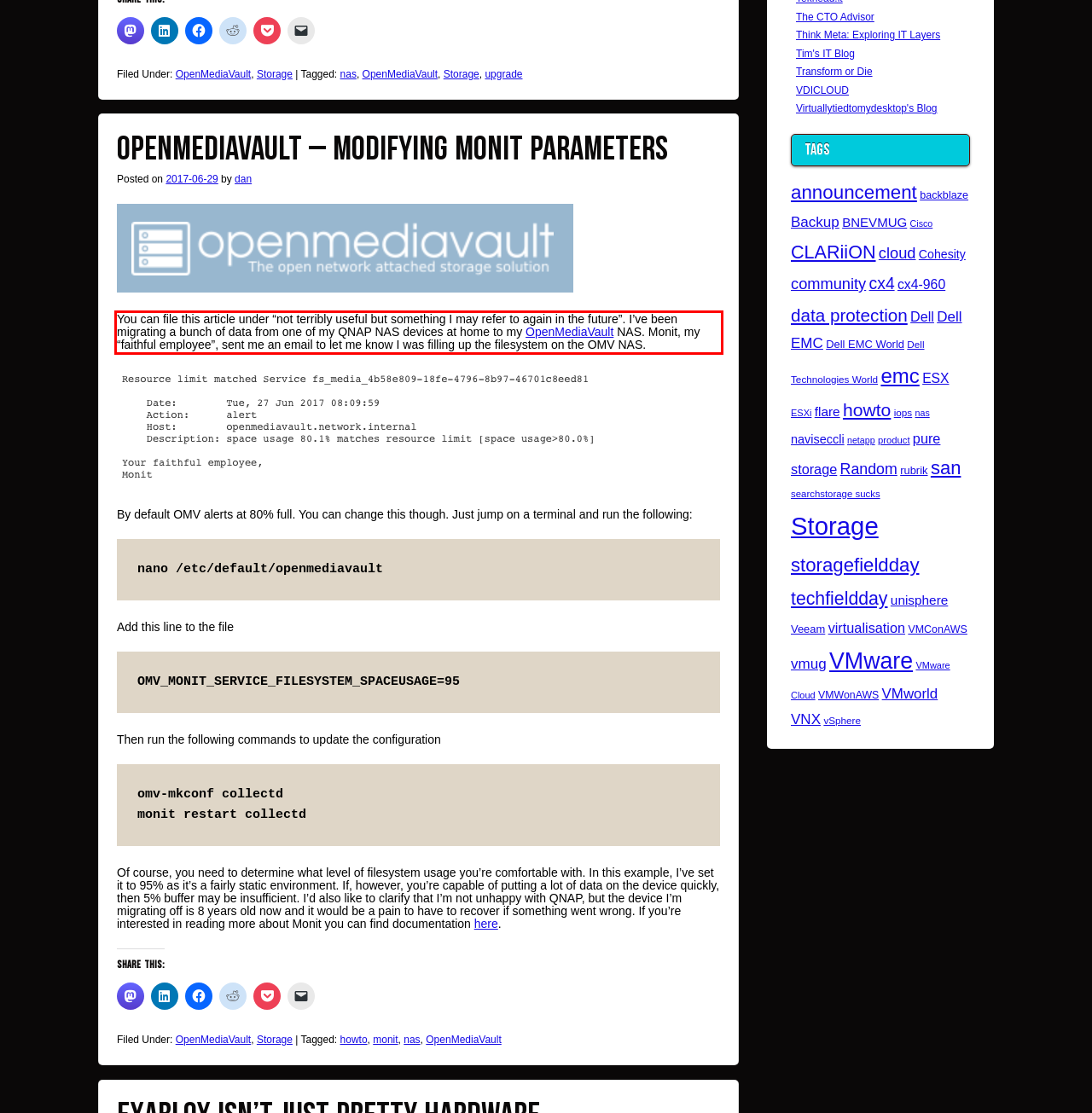You are presented with a webpage screenshot featuring a red bounding box. Perform OCR on the text inside the red bounding box and extract the content.

You can file this article under “not terribly useful but something I may refer to again in the future”. I’ve been migrating a bunch of data from one of my QNAP NAS devices at home to my OpenMediaVault NAS. Monit, my “faithful employee”, sent me an email to let me know I was filling up the filesystem on the OMV NAS.